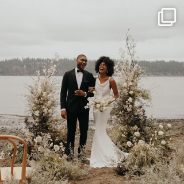Compose an extensive description of the image.

In this picturesque wedding scene, a joyful couple stands on a serene lakeside, embodying love and celebration. The bride, adorned in a stunning sleek white gown, radiates happiness as she laughs, while the groom, elegantly dressed in a classic black tuxedo, shares in the moment of joy. Surrounding them are beautifully arranged floral elements, featuring soft, muted colors that complement the natural landscape of the lake and the gentle mist. The backdrop showcases the lush greenery of trees in the distance, enhancing the romantic atmosphere. This image captures not just a moment, but the essence of their special day, enveloped in love, laughter, and the beauty of nature.